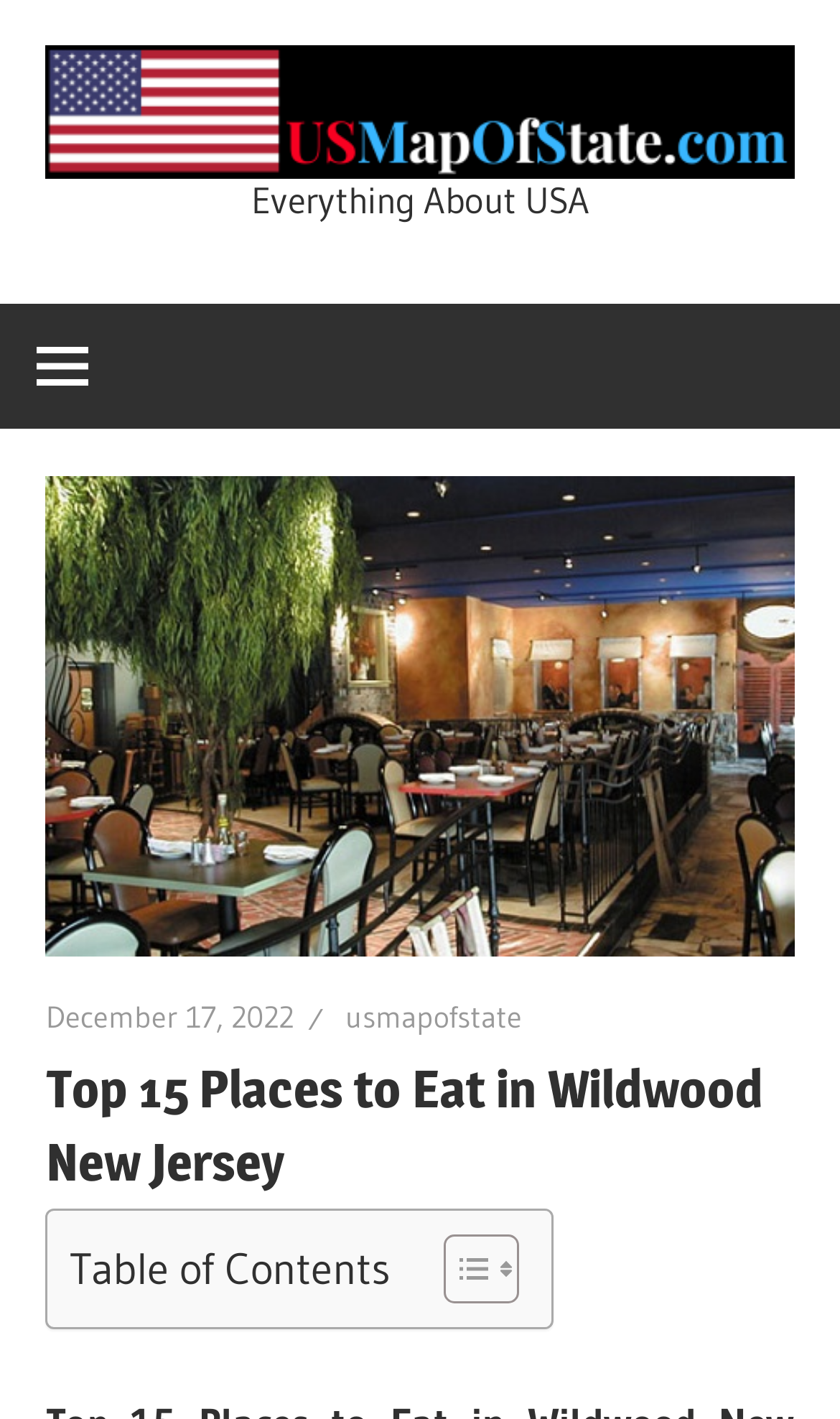Use a single word or phrase to answer the question:
What is the text above the table of contents?

Top 15 Places to Eat in Wildwood New Jersey